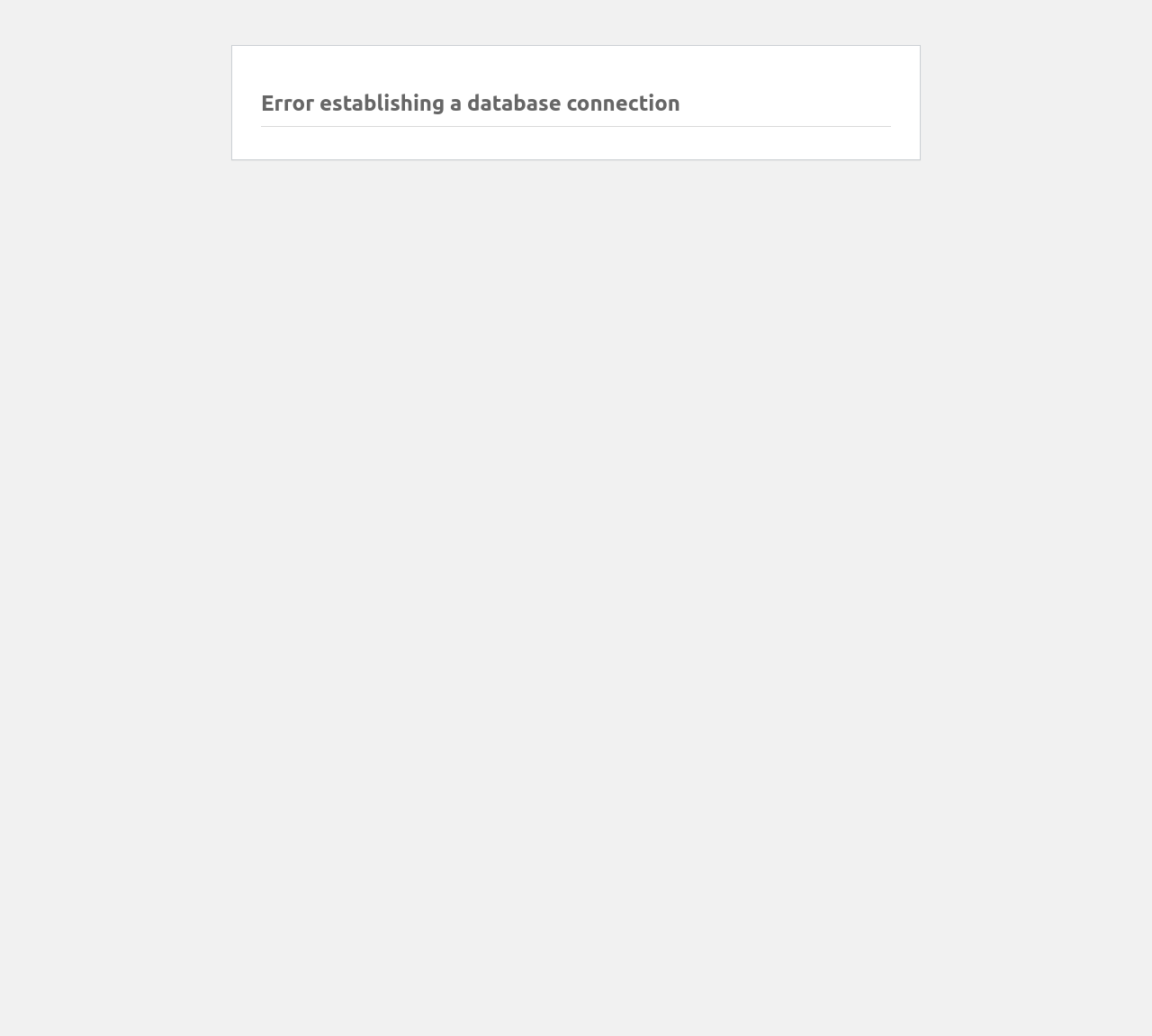Determine the main heading of the webpage and generate its text.

Error establishing a database connection